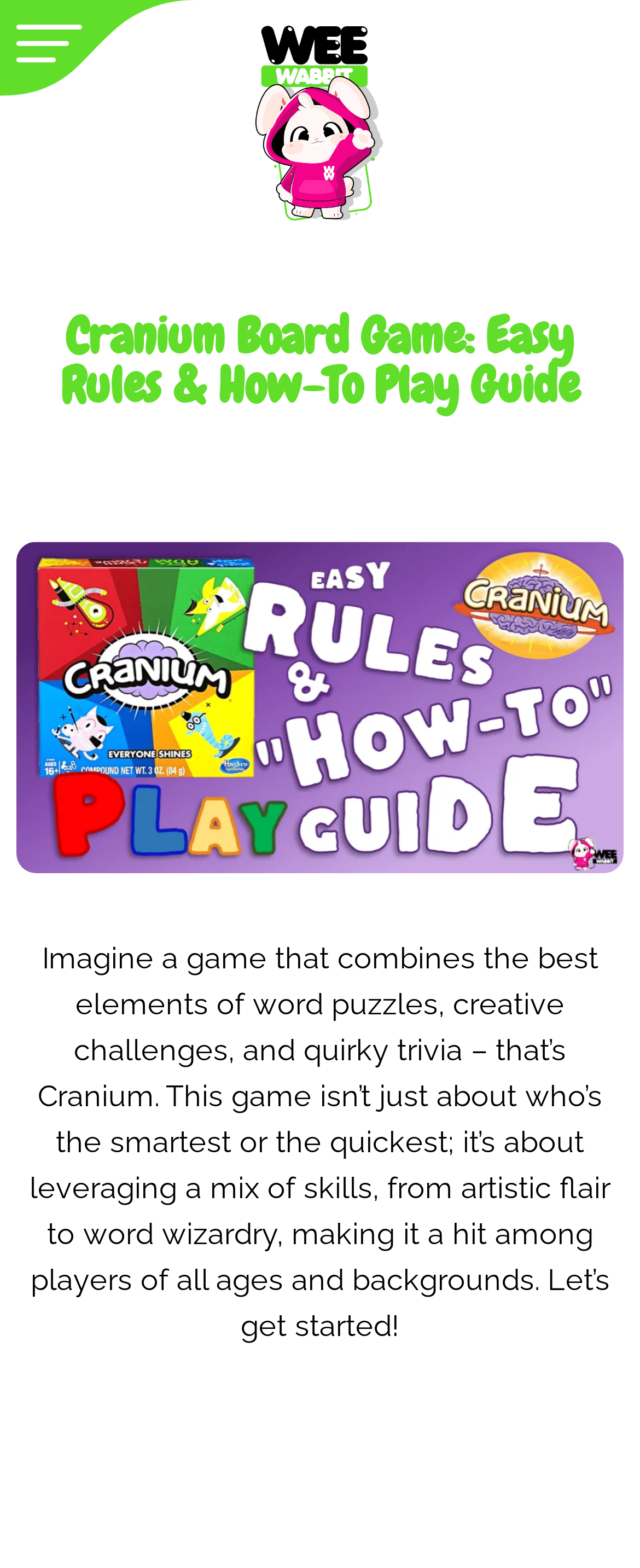Generate a thorough description of the webpage.

The webpage is about the Cranium board game, providing easy rules and a how-to-play guide. At the top, there are two images, one taking up about a third of the screen width and the other taking up about half of the screen width. Below these images, there is a "Back" link and another link with no text. 

The main heading "Cranium Board Game: Easy Rules & How-To Play Guide" is centered at the top of the page. Below this heading, there is a large image of the Cranium game box, taking up about three-quarters of the screen width. 

The main content of the page starts with a paragraph of text that describes the game, highlighting its unique features and appeal to players of all ages and backgrounds. Below this text, there is a button to enlarge an image of the Cranium board game box.

On the bottom half of the page, there is a notice dialog box that informs users about the use of cookies and similar technologies for technical purposes, functionality, experience, measurement, and marketing. The notice provides details about the types of data collected and how it is used, and offers users the option to give, deny, or withdraw their consent. There are three buttons at the bottom of the notice: "Learn more and customize", "Reject", and "Accept".